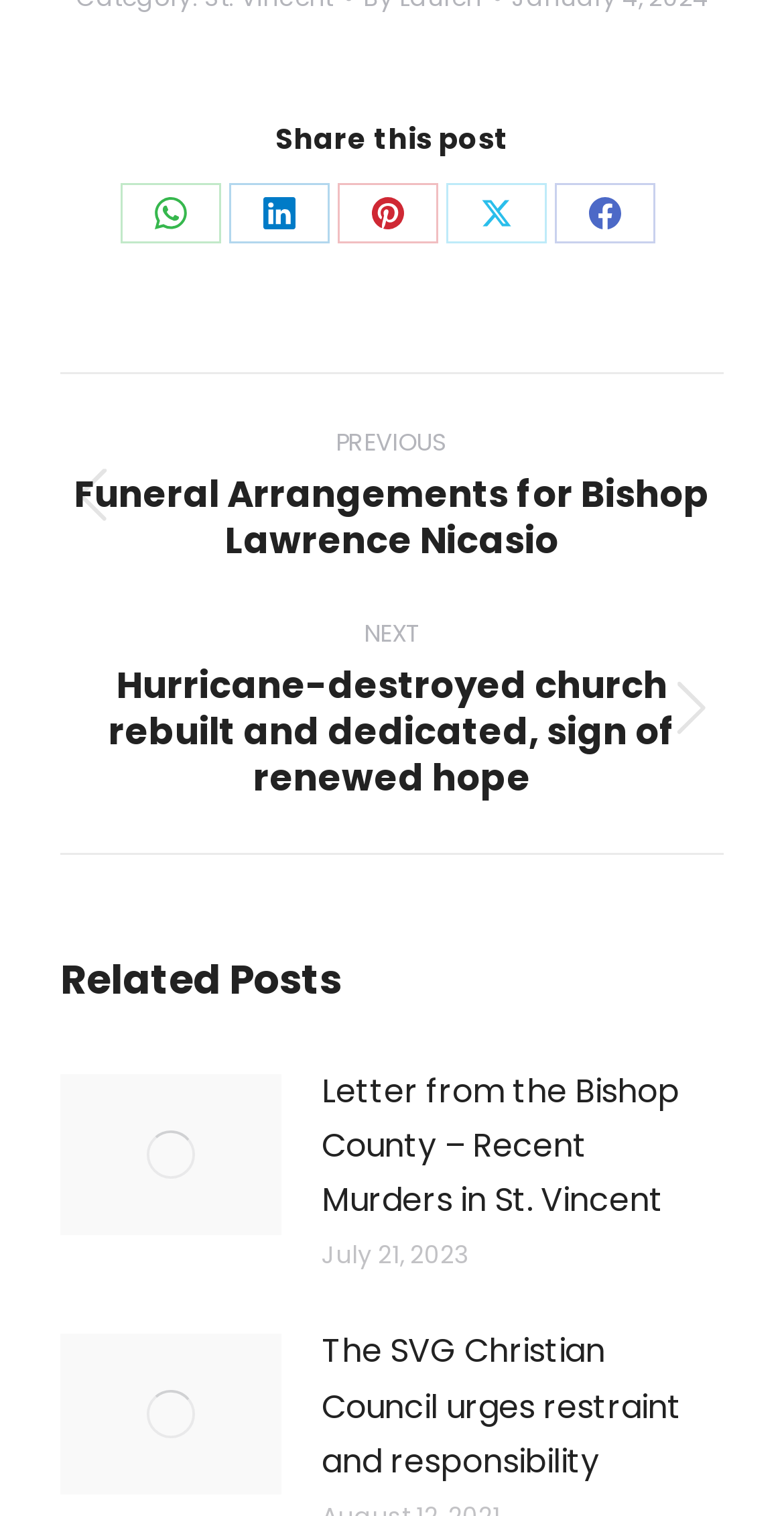What is the purpose of the images in the related posts?
Refer to the image and provide a concise answer in one word or phrase.

Post images